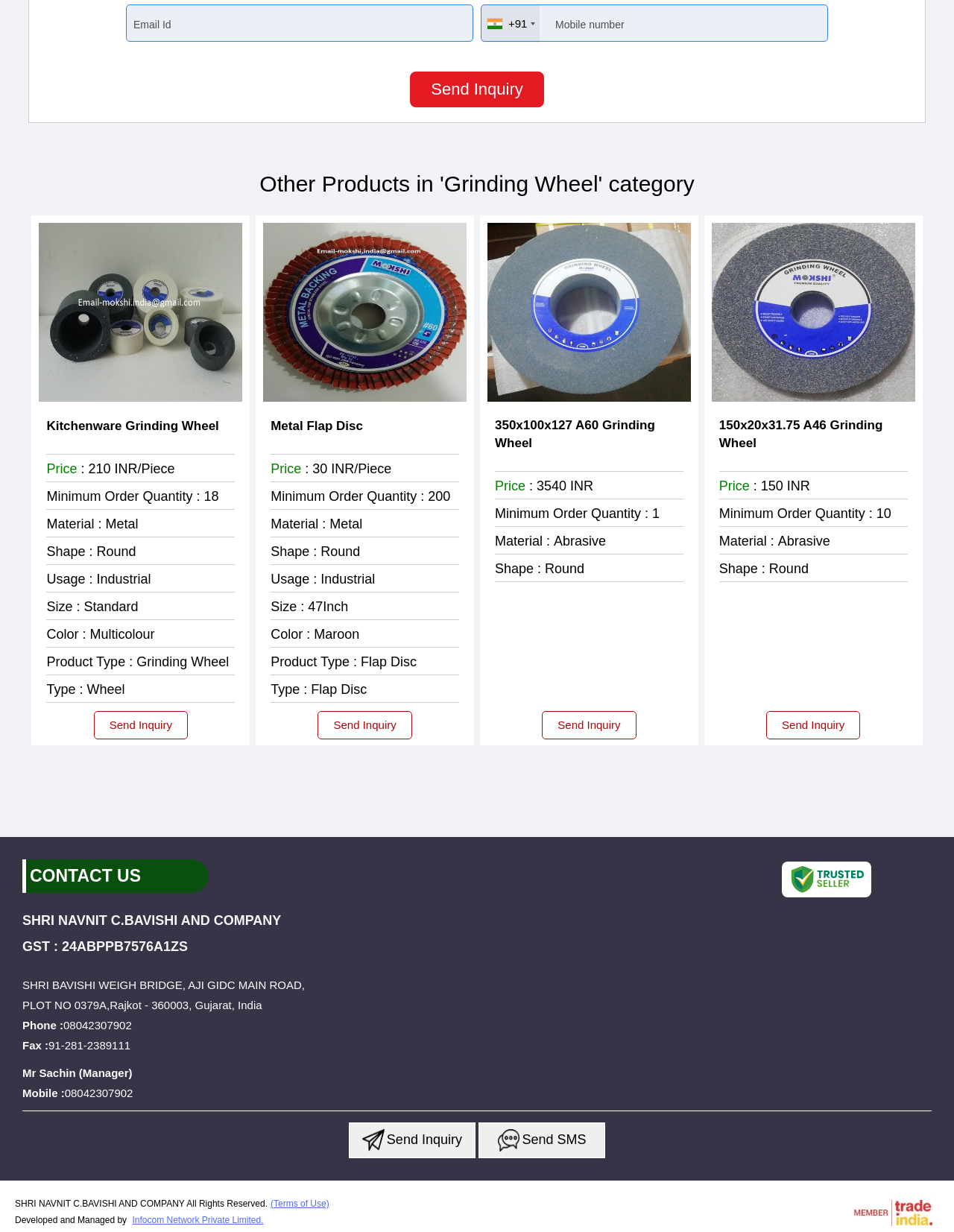Please determine the bounding box coordinates, formatted as (top-left x, top-left y, bottom-right x, bottom-right y), with all values as floating point numbers between 0 and 1. Identify the bounding box of the region described as: Blog

None